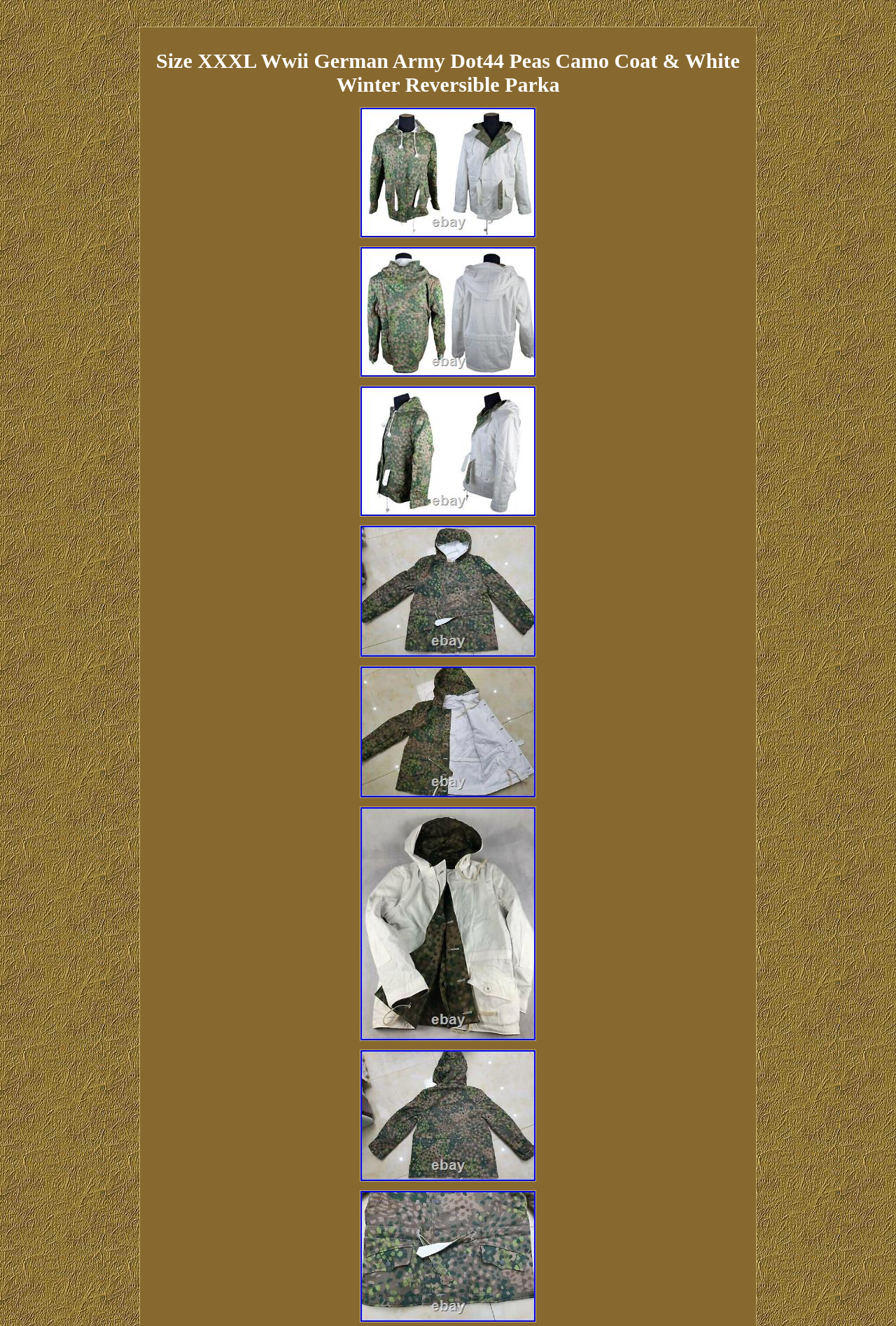Respond to the question below with a single word or phrase:
How many images of the coat are shown?

9